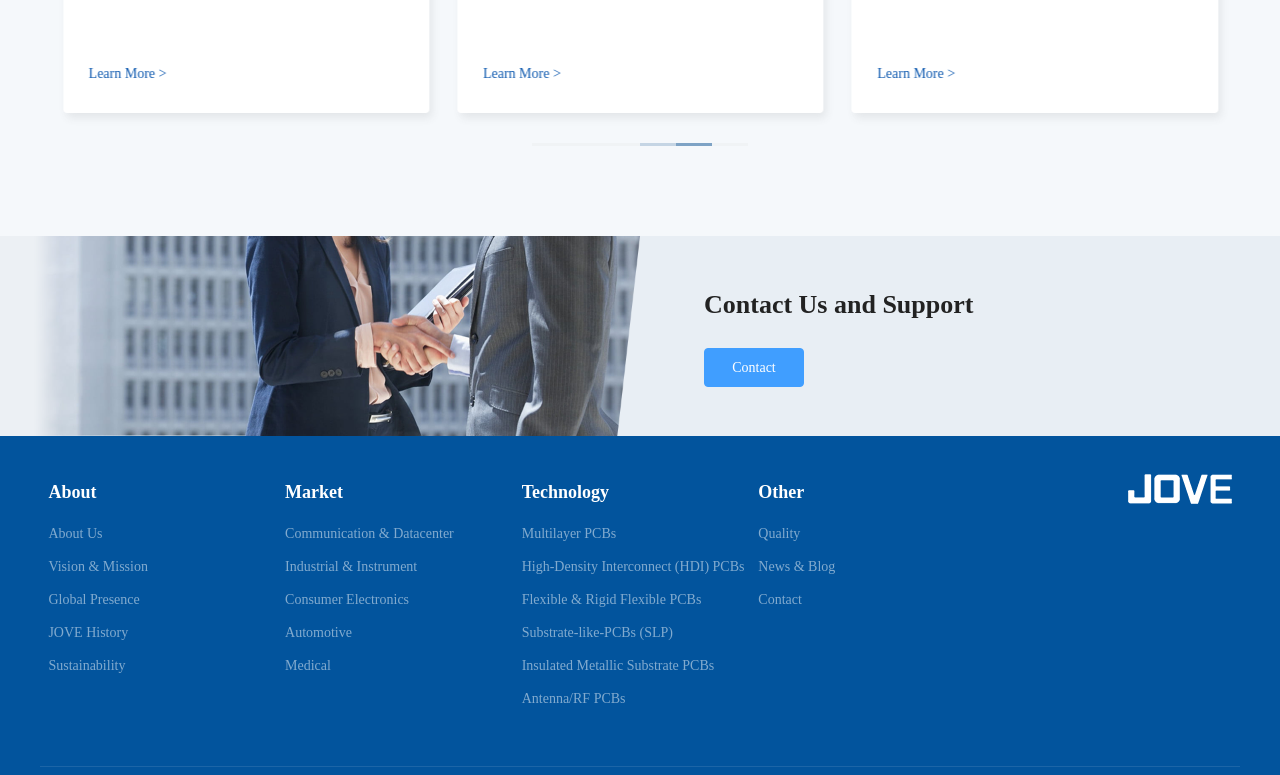Could you provide the bounding box coordinates for the portion of the screen to click to complete this instruction: "Watch videos on youtube"?

[0.898, 0.702, 0.923, 0.722]